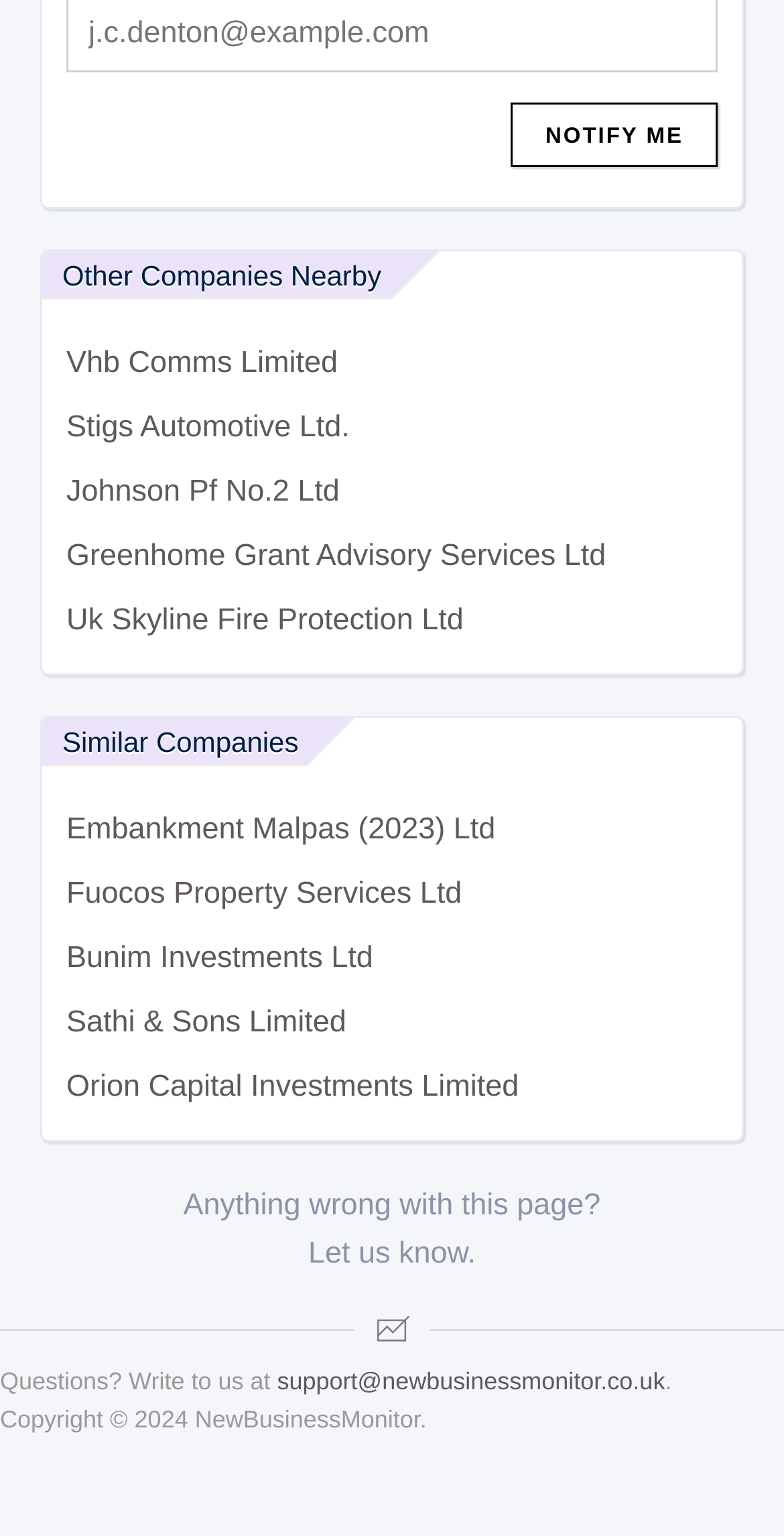What is the email address to contact for questions?
Look at the screenshot and give a one-word or phrase answer.

support@newbusinessmonitor.co.uk